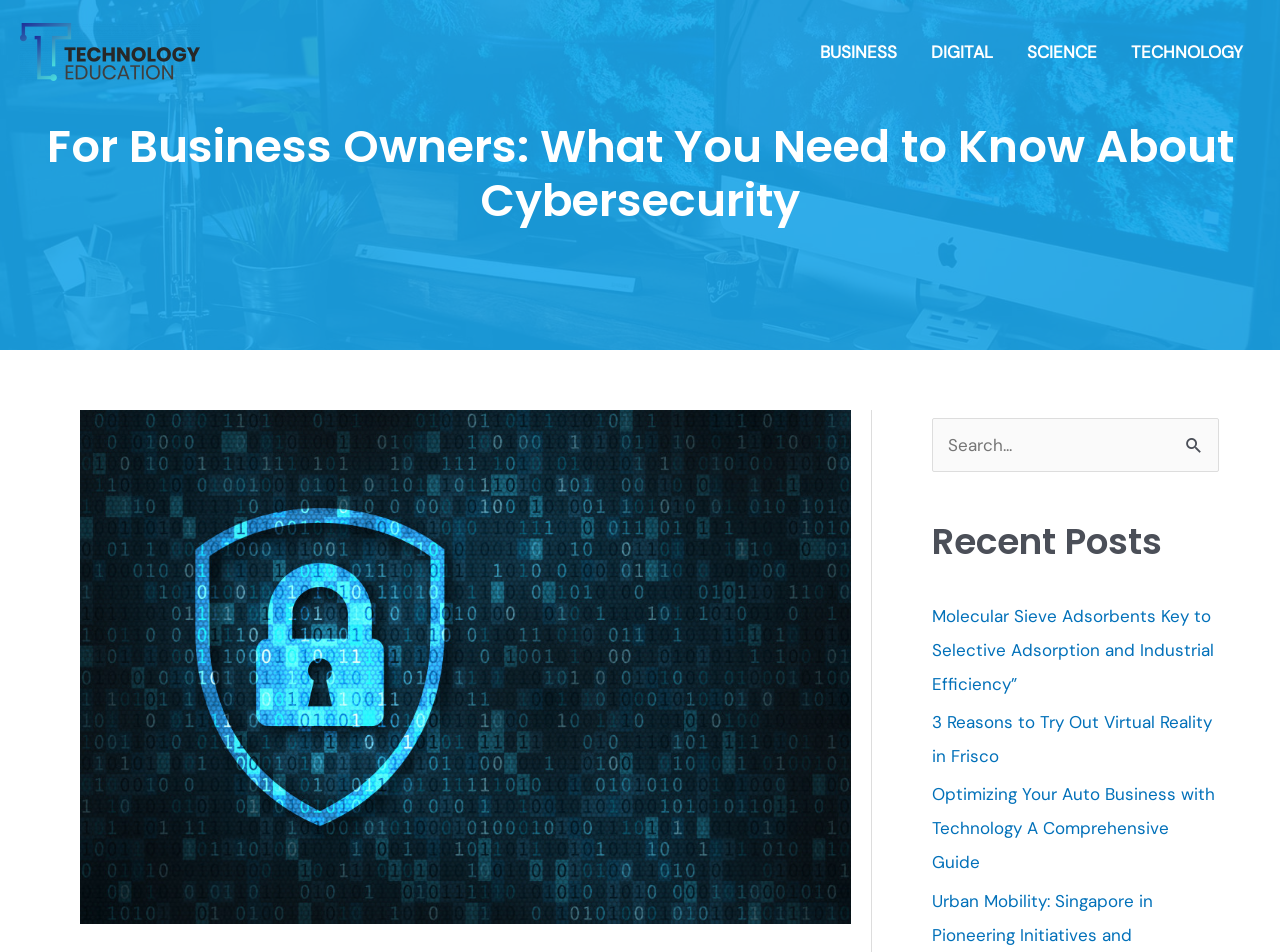Find the bounding box coordinates of the clickable region needed to perform the following instruction: "Login to the website". The coordinates should be provided as four float numbers between 0 and 1, i.e., [left, top, right, bottom].

None